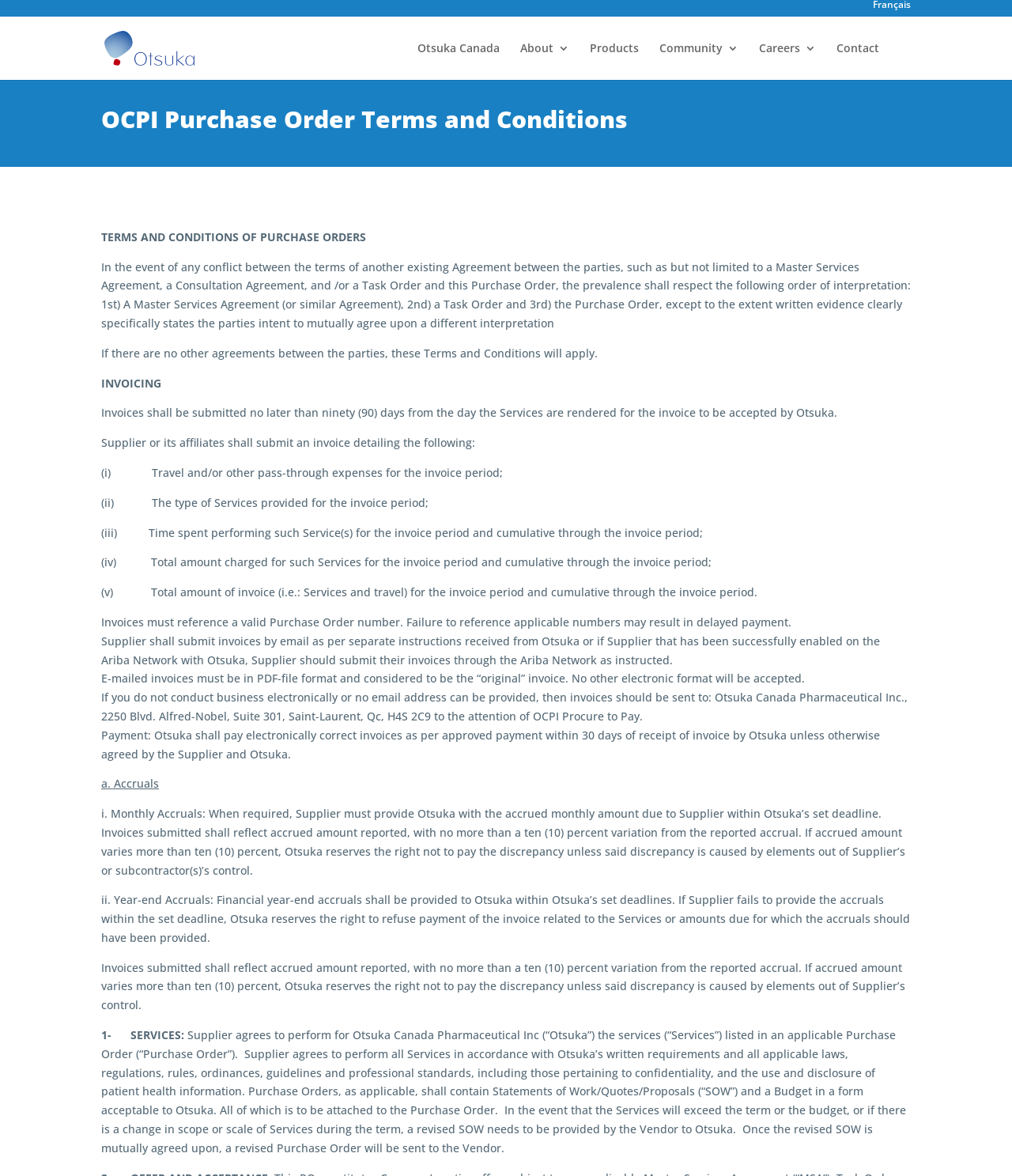Answer this question in one word or a short phrase: What is the language of the link at the top right corner?

Français